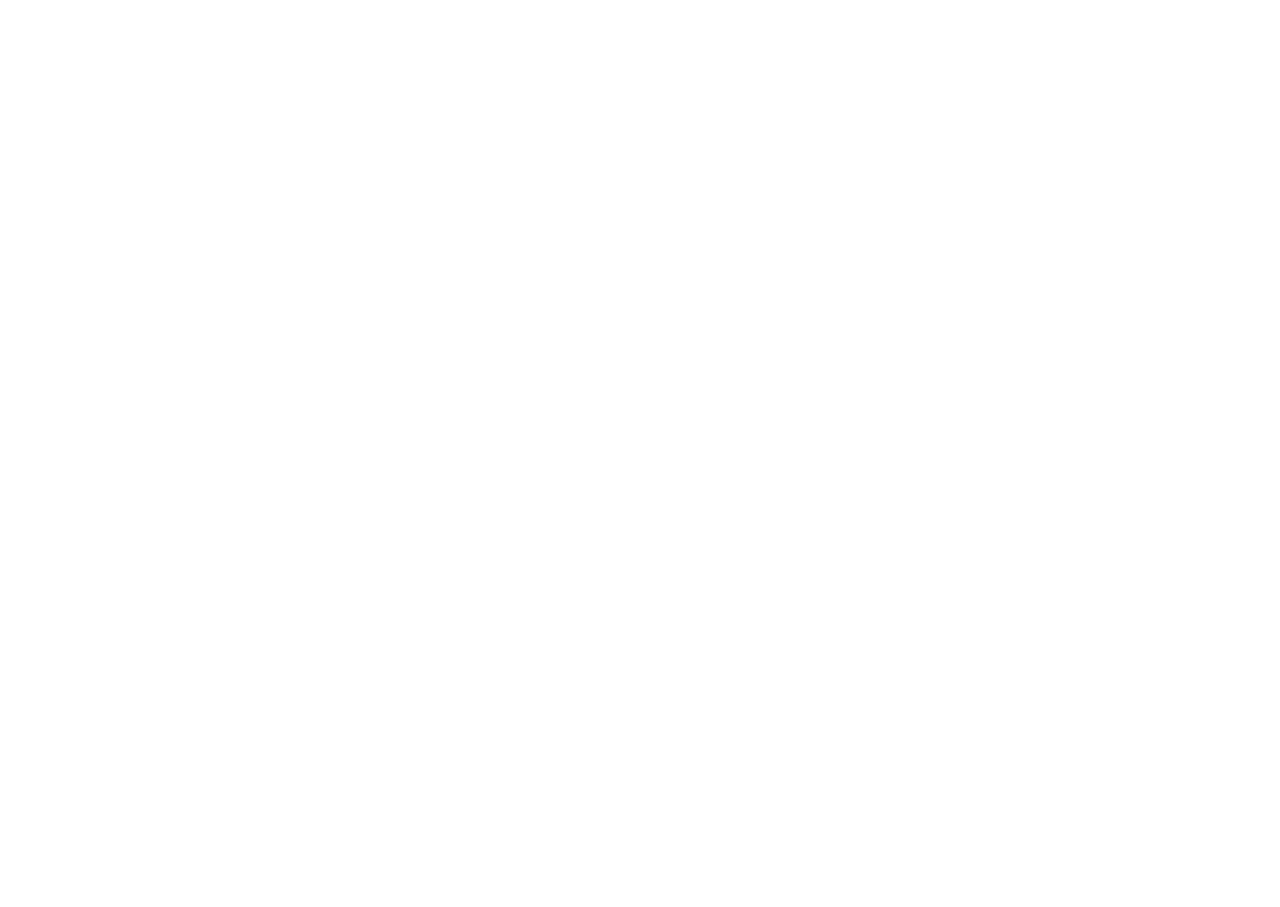Highlight the bounding box coordinates of the element that should be clicked to carry out the following instruction: "Apply for a job". The coordinates must be given as four float numbers ranging from 0 to 1, i.e., [left, top, right, bottom].

[0.109, 0.084, 0.23, 0.134]